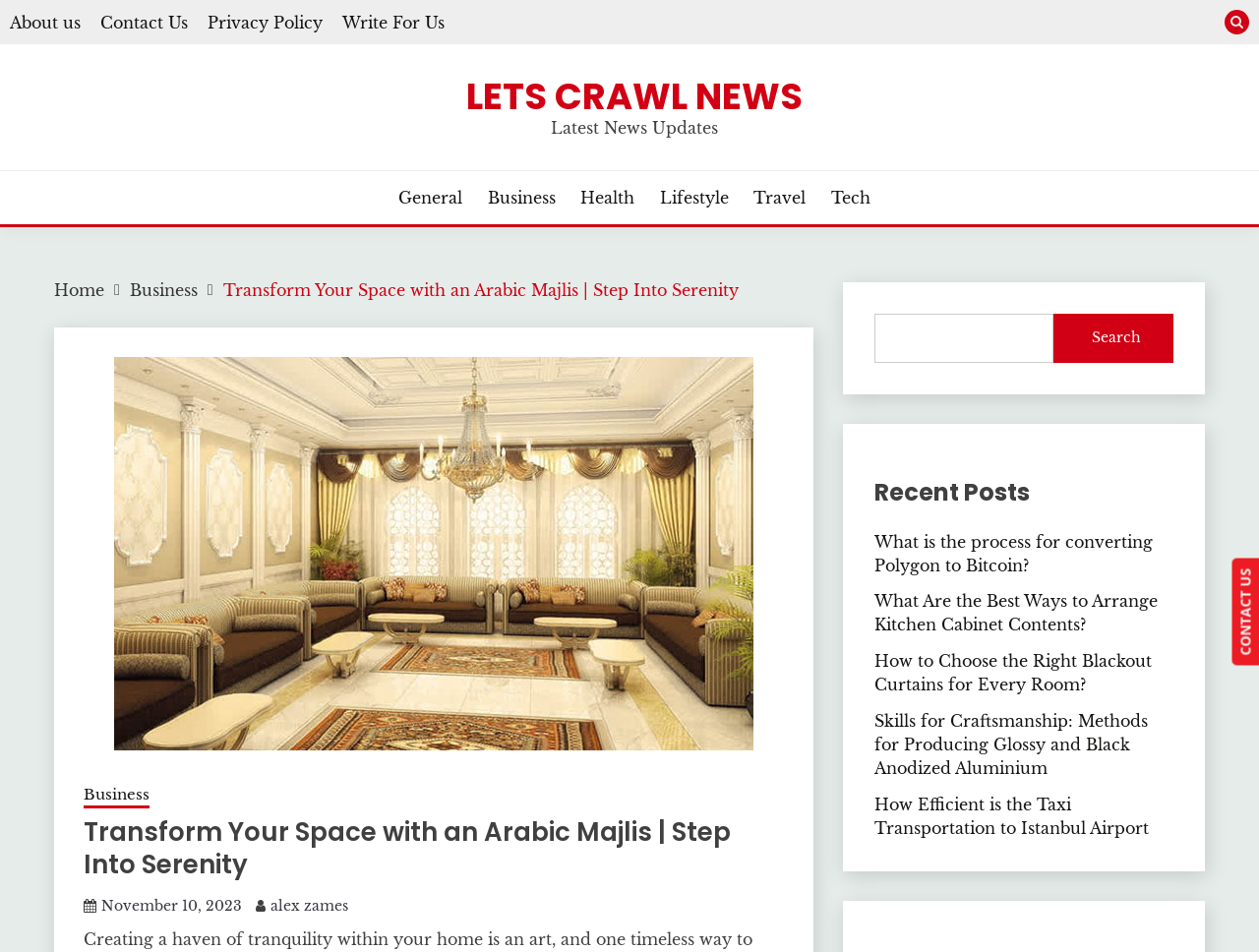Give a one-word or phrase response to the following question: What is the date of the article 'Transform Your Space with an Arabic Majlis | Step Into Serenity'?

November 10, 2023